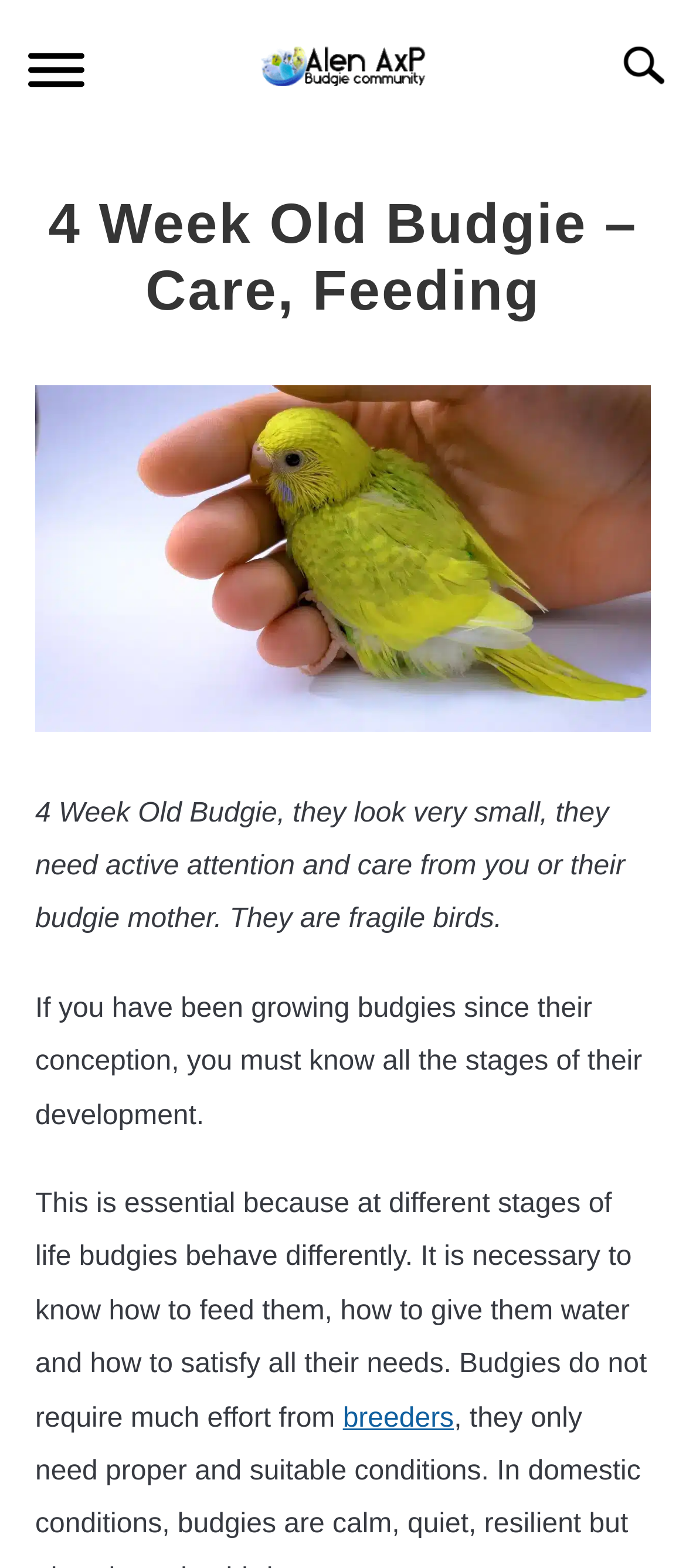Please give a concise answer to this question using a single word or phrase: 
What is necessary to know about budgies?

How to feed and care